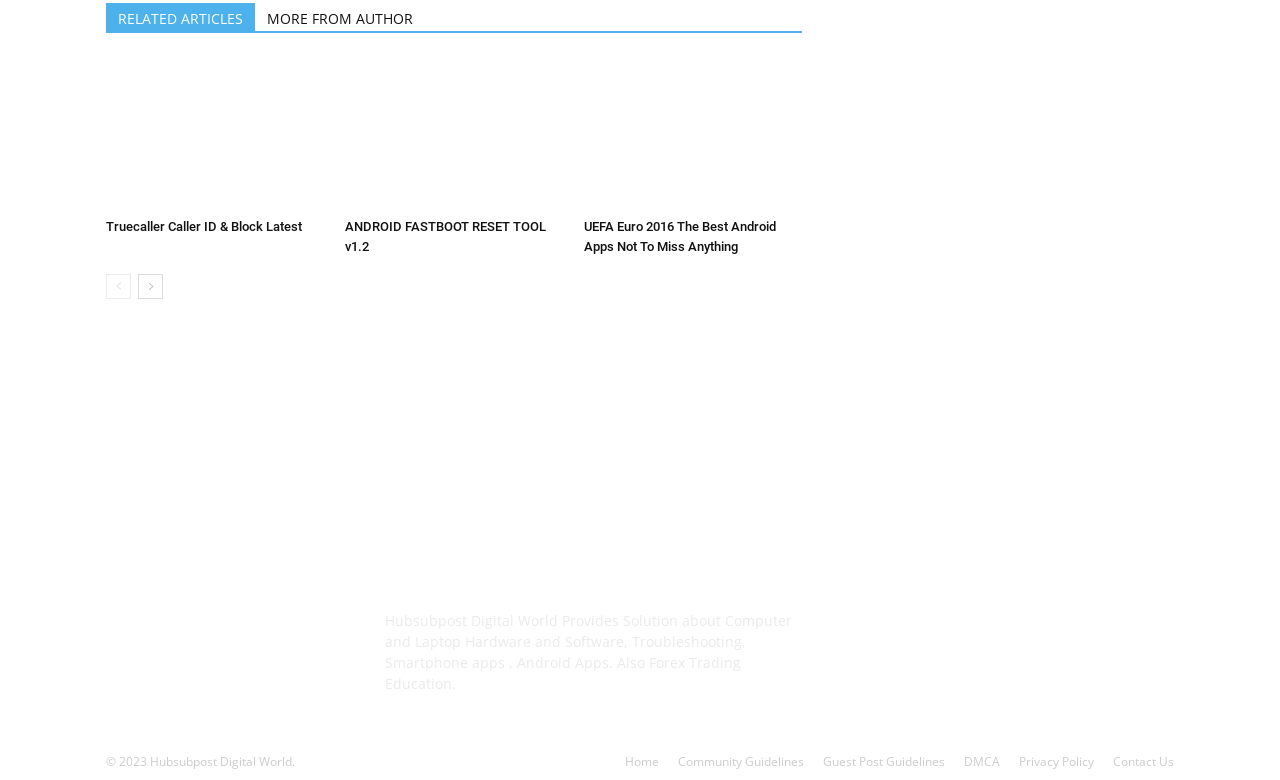Please locate the bounding box coordinates of the element that should be clicked to achieve the given instruction: "Go to the previous page".

[0.083, 0.351, 0.102, 0.383]